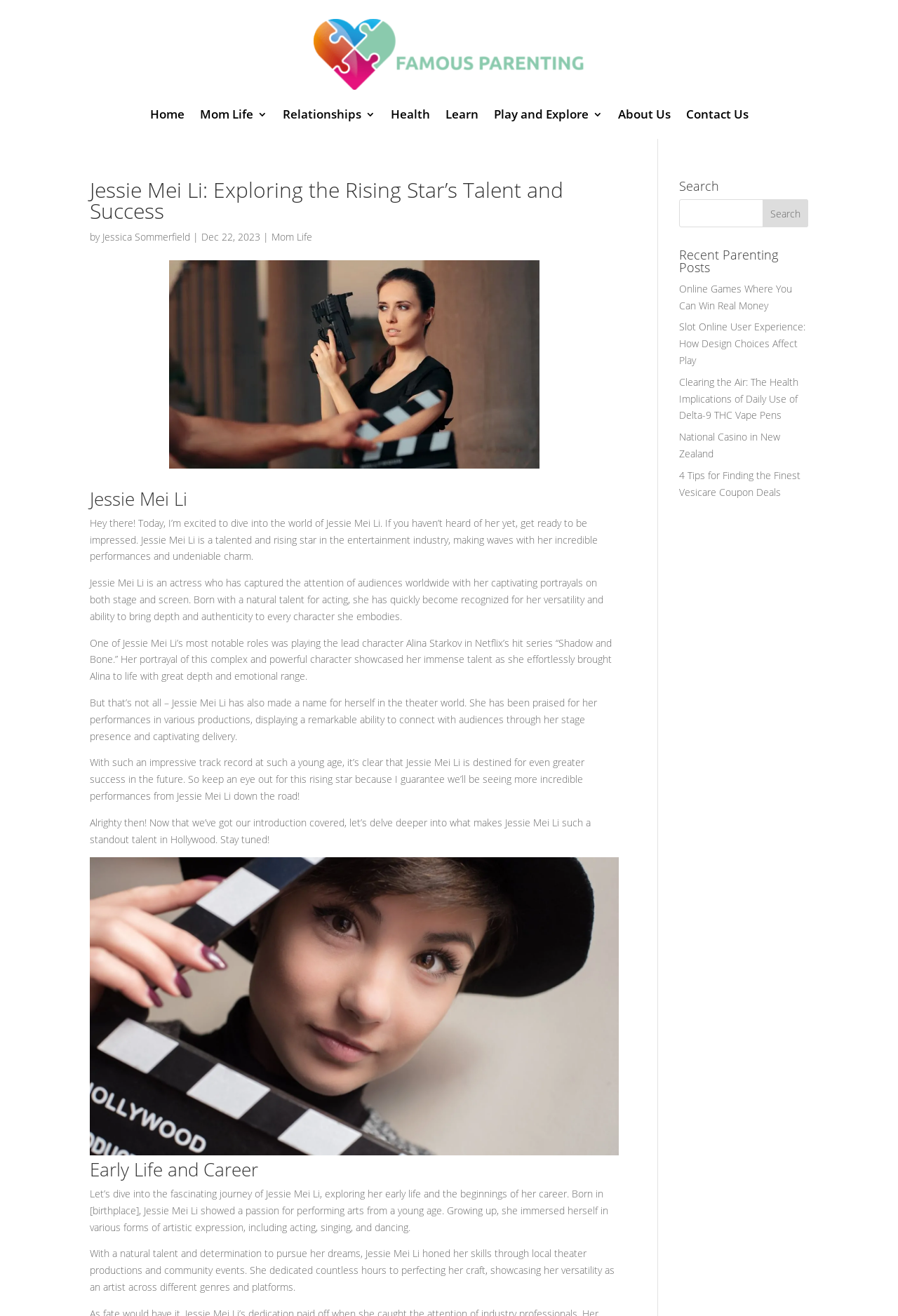Write an elaborate caption that captures the essence of the webpage.

The webpage is about Jessie Mei Li, a rising star in the entertainment industry. At the top of the page, there is a navigation menu with 7 links: "Home", "Mom Life 3", "Relationships 3", "Health", "Learn", "Play and Explore 3", and "About Us" and "Contact Us" on the right side. Below the navigation menu, there is a large heading that reads "Jessie Mei Li: Exploring the Rising Star's Talent and Success" followed by a subheading with the author's name, "Jessica Sommerfield", and the date "Dec 22, 2023".

On the left side of the page, there is a large image of Jessie Mei Li, and below it, there is a heading that reads "Jessie Mei Li" in a larger font size. The main content of the page is divided into several sections, each with a heading and a block of text. The first section introduces Jessie Mei Li as a talented and rising star in the entertainment industry, highlighting her incredible performances and undeniable charm.

The following sections describe her acting career, including her notable role as Alina Starkov in Netflix's hit series "Shadow and Bone", and her performances in various theater productions. The text also mentions her impressive track record at a young age and predicts her future success in the industry.

Further down the page, there is a section with a heading "Early Life and Career" that explores Jessie Mei Li's early life, her passion for performing arts, and the beginnings of her career. The text describes her dedication to perfecting her craft through local theater productions and community events.

On the right side of the page, there is a search bar with a heading "Search" and a button to submit the search query. Below the search bar, there is a section with a heading "Recent Parenting Posts" that lists 5 links to recent articles, including "Online Games Where You Can Win Real Money", "Slot Online User Experience: How Design Choices Affect Play", and others.